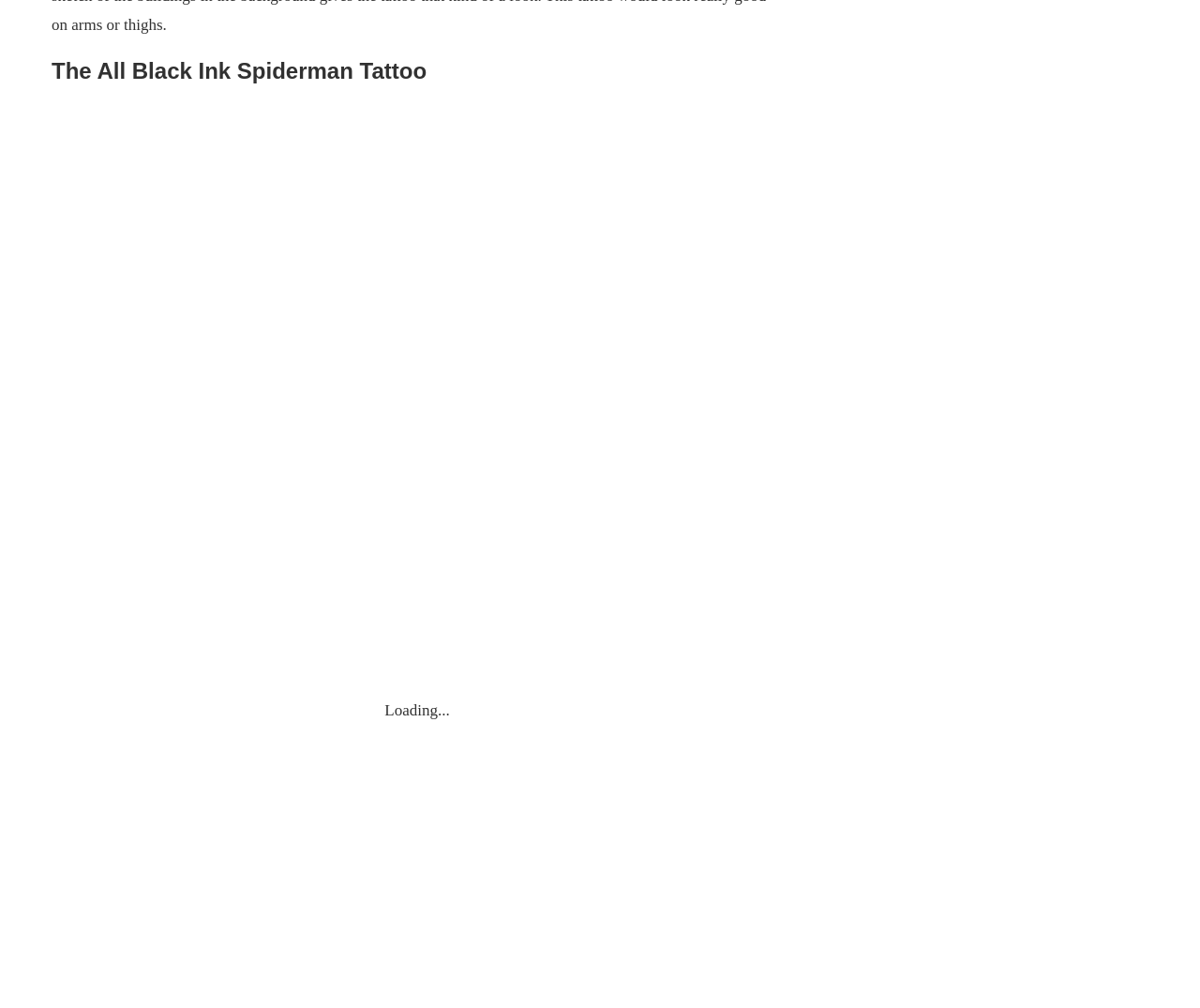Given the description "Meet The Team", determine the bounding box of the corresponding UI element.

[0.515, 0.877, 0.603, 0.895]